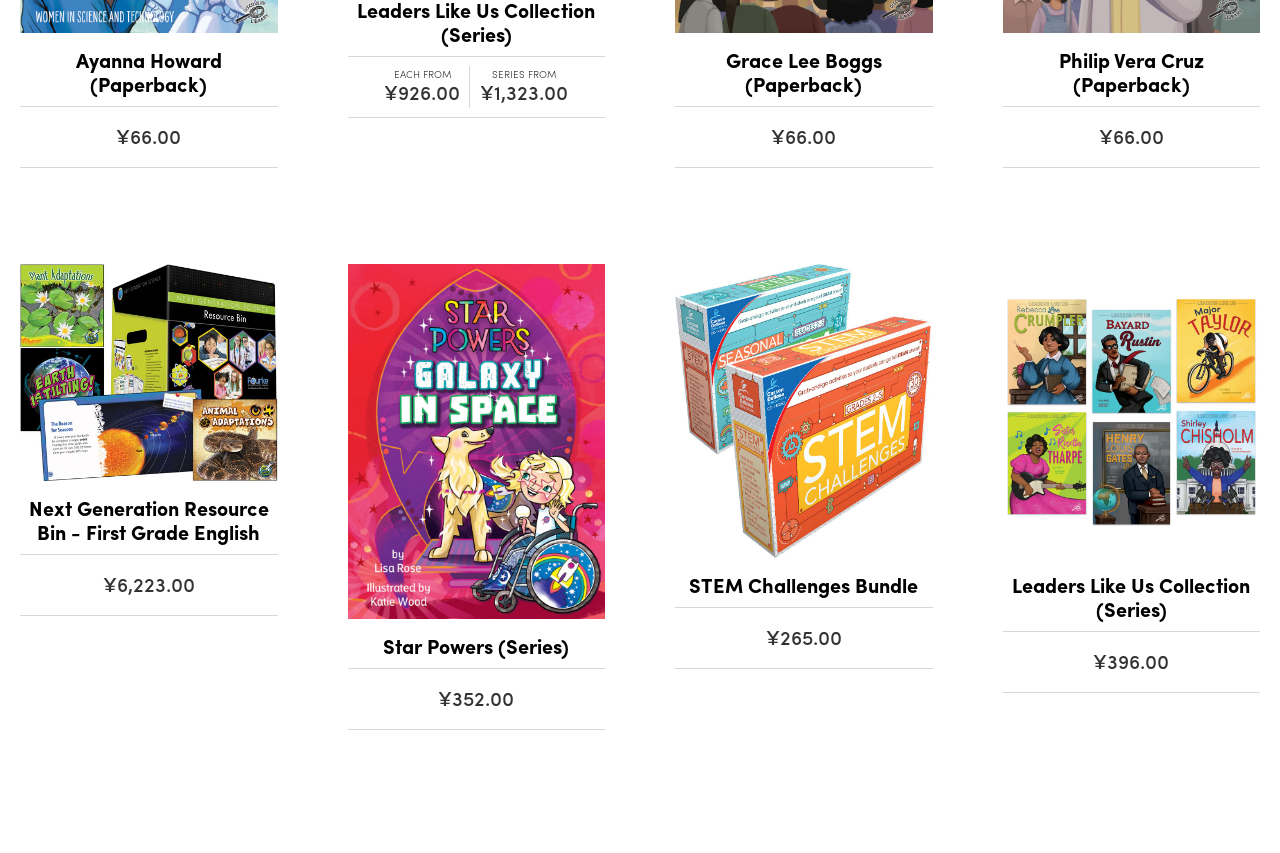Identify the bounding box coordinates of the area you need to click to perform the following instruction: "Explore Star Powers (Series)".

[0.299, 0.74, 0.445, 0.774]